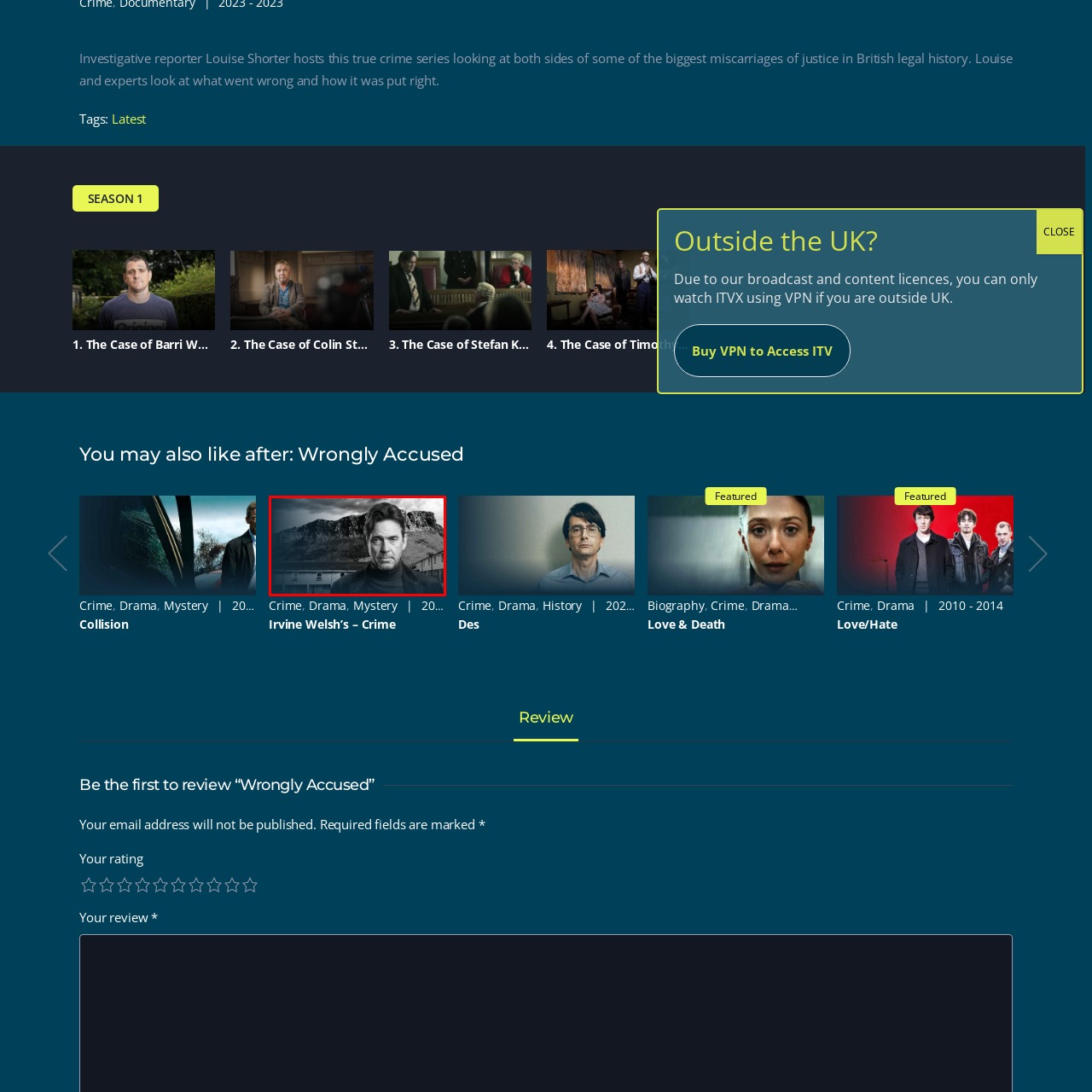What is the genre of the associated television series?
Carefully examine the image highlighted by the red bounding box and provide a detailed answer to the question.

The image is associated with 'Irvine Welsh's - Crime', a television series recognized for its gripping narrative about crime and moral dilemmas, which suggests that the genre of the series is a crime drama.